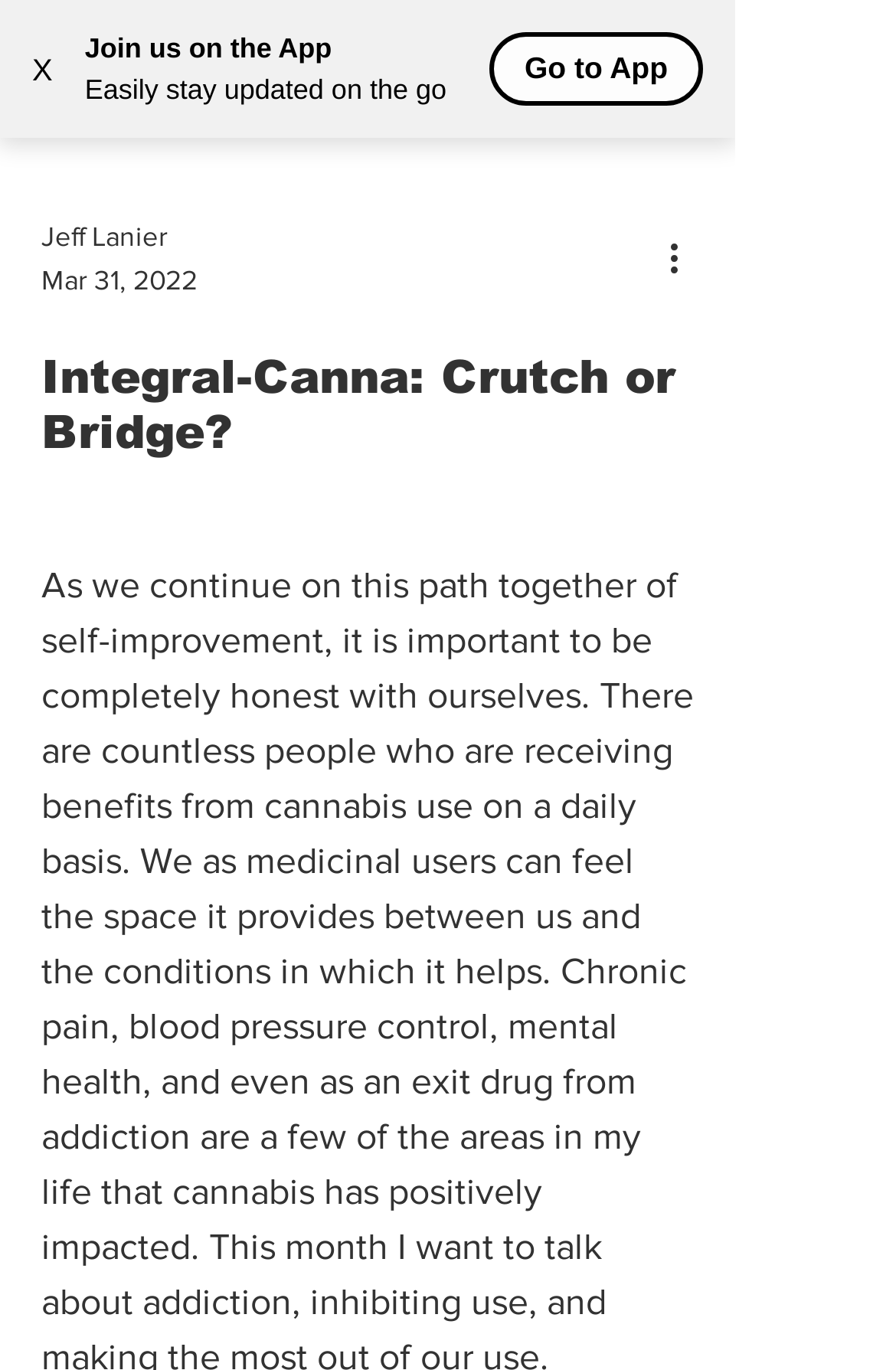Write an elaborate caption that captures the essence of the webpage.

The webpage appears to be a blog or article page, with a focus on self-improvement and cannabis use. At the top left corner, there is a button with an "X" label, likely used to close a notification or dialog. Next to it, there is a static text element that reads "Join us on the App" with a smaller text below it saying "Easily stay updated on the go". 

On the top right corner, there is a button labeled "Go to App". Below these elements, there is a logo image, which takes up a significant portion of the top section of the page. 

On the top right side, there is a button to open a navigation menu, which contains a dialog with several elements. The dialog has a label "Jeff Lanier" and a date "Mar 31, 2022". There is also a button labeled "More actions" with an accompanying image. 

The main content of the page is headed by a title "Integral-Canna: Crutch or Bridge?", which takes up a significant portion of the page. The title is likely the main topic of the article or blog post.